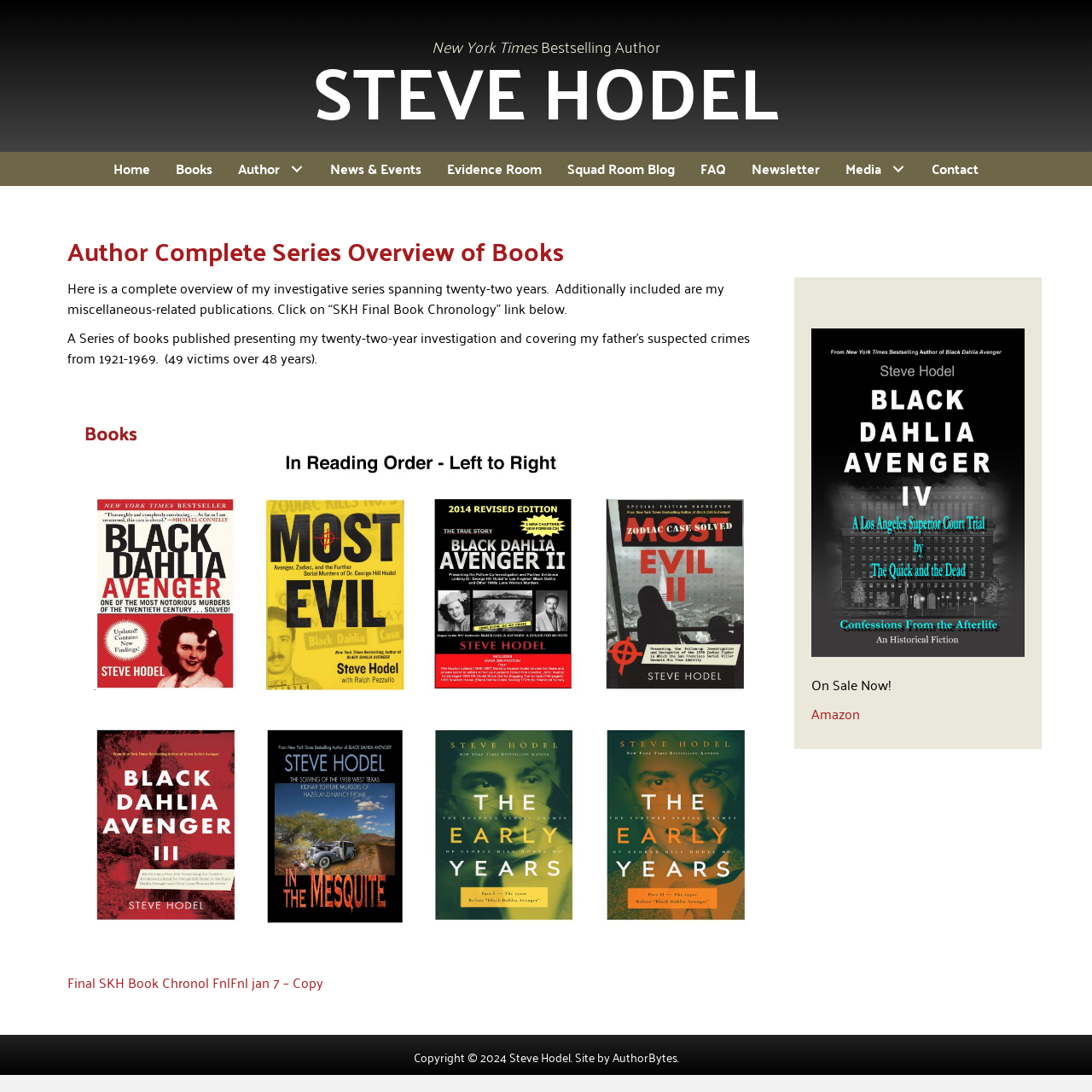How many years did the author's investigation span?
Using the image as a reference, answer with just one word or a short phrase.

twenty-two years